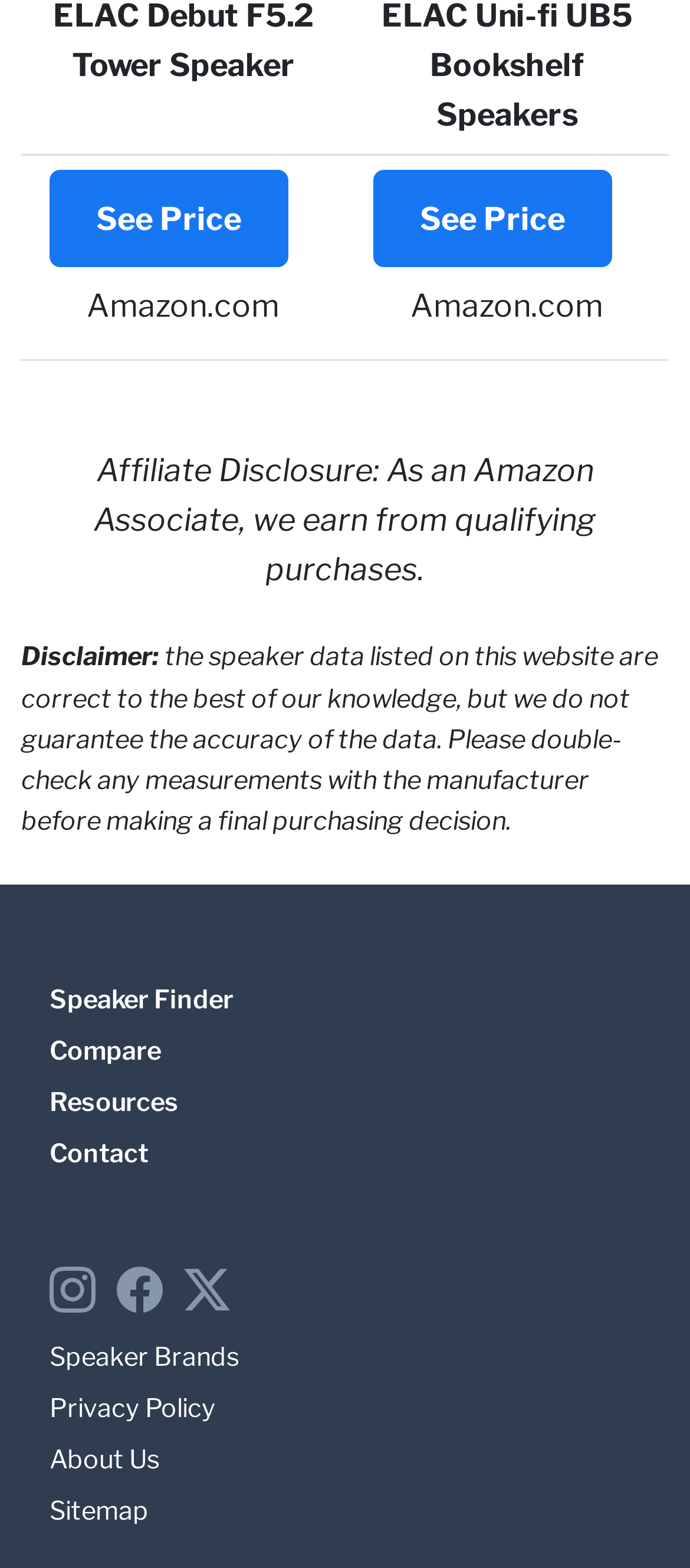Please provide a one-word or phrase answer to the question: 
What is the last link in the footer section?

Sitemap